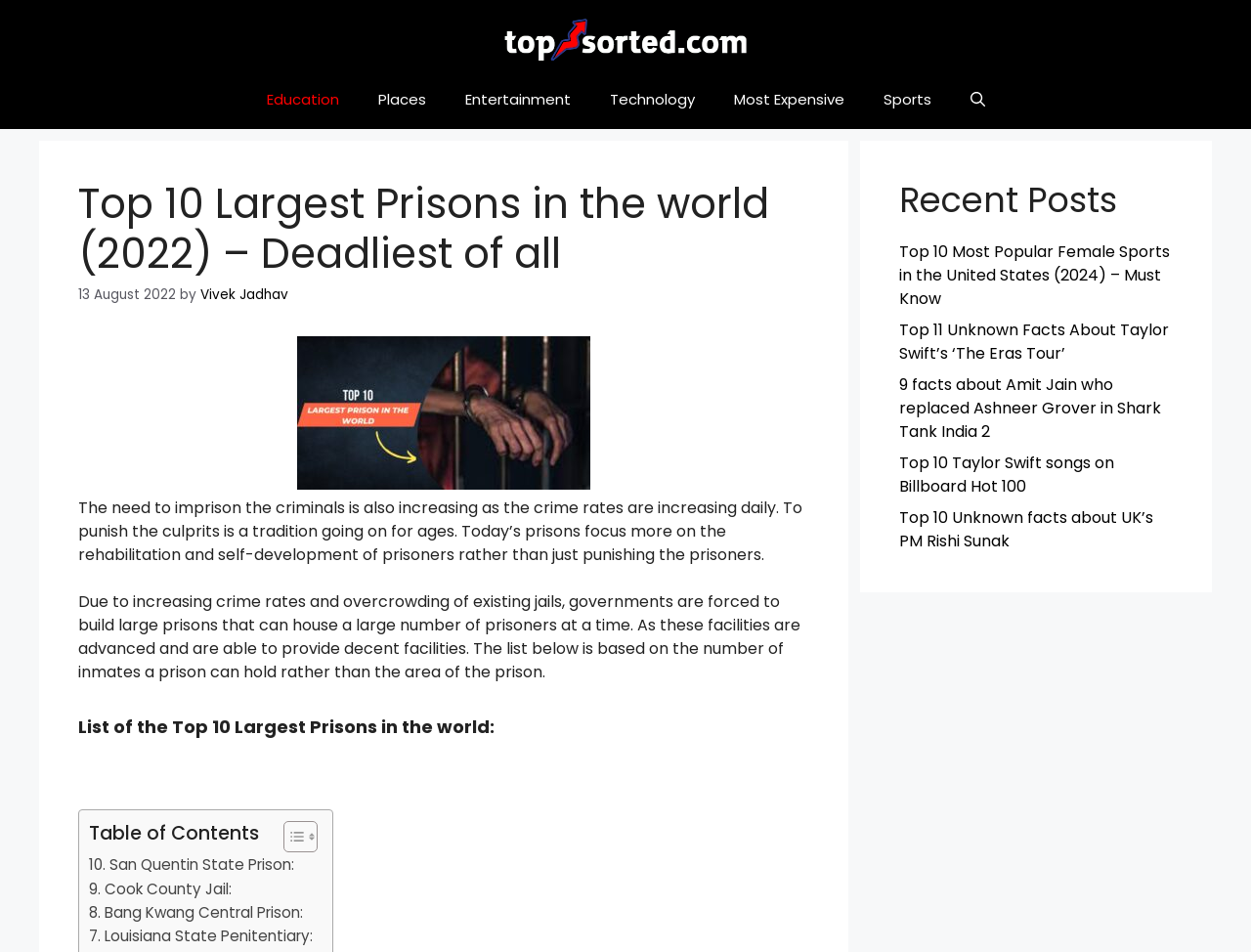Determine the bounding box coordinates (top-left x, top-left y, bottom-right x, bottom-right y) of the UI element described in the following text: 7. Louisiana State Penitentiary:

[0.071, 0.972, 0.25, 0.997]